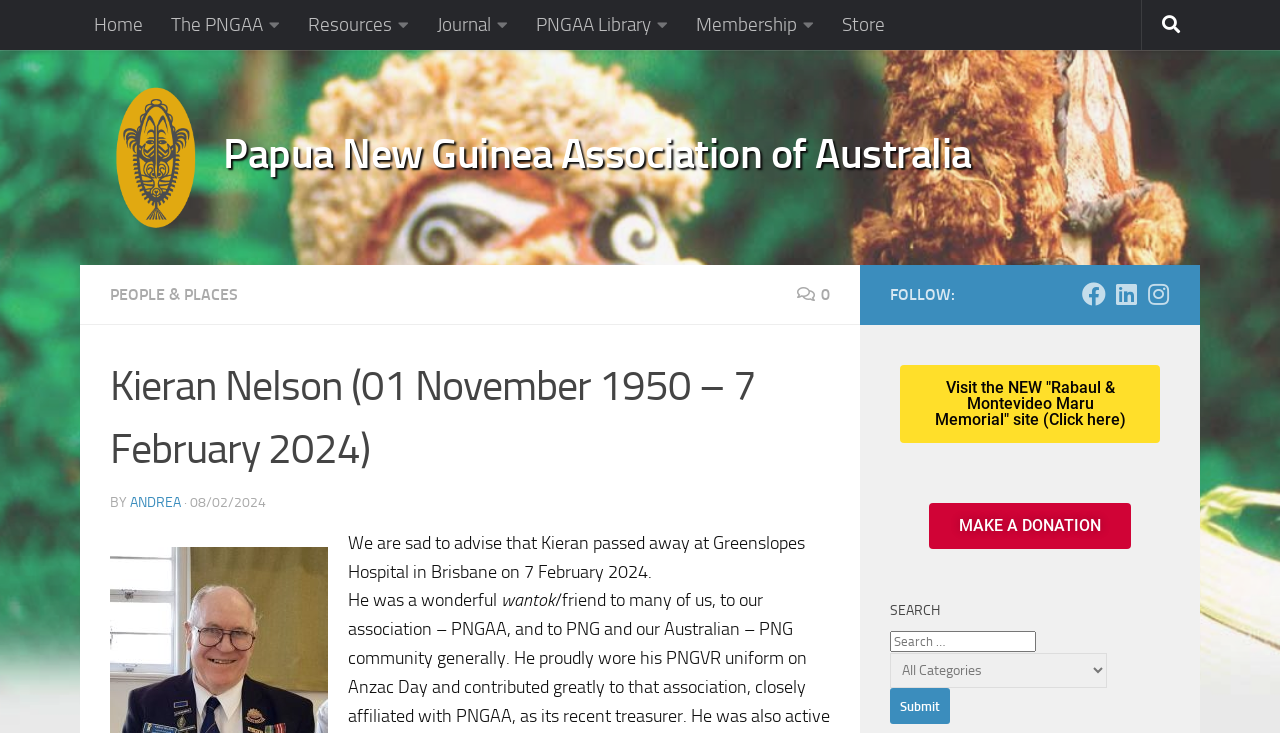Provide a brief response using a word or short phrase to this question:
What is the date of Kieran's passing?

7 February 2024